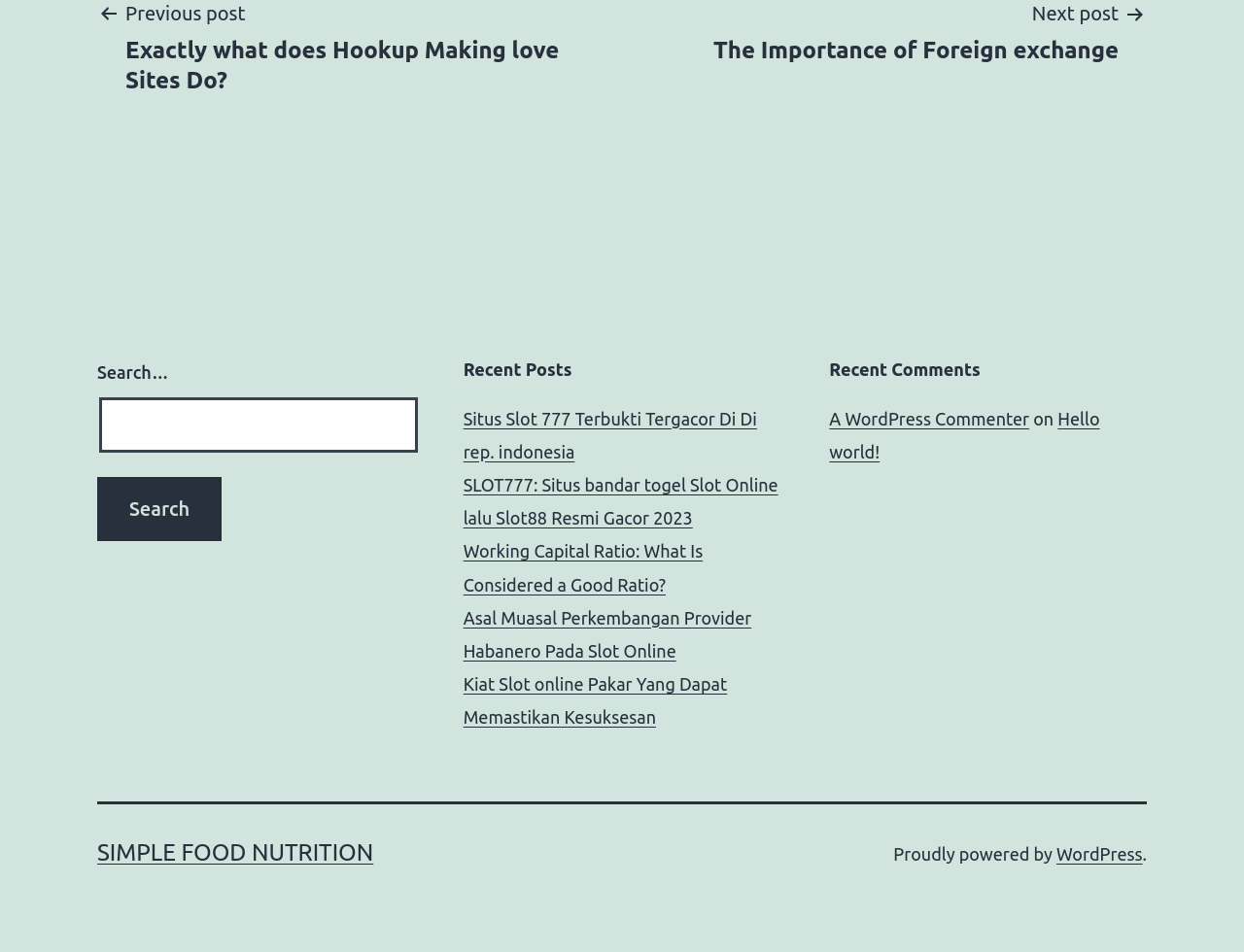Find the bounding box coordinates of the element you need to click on to perform this action: 'Go to WordPress'. The coordinates should be represented by four float values between 0 and 1, in the format [left, top, right, bottom].

[0.849, 0.886, 0.918, 0.907]